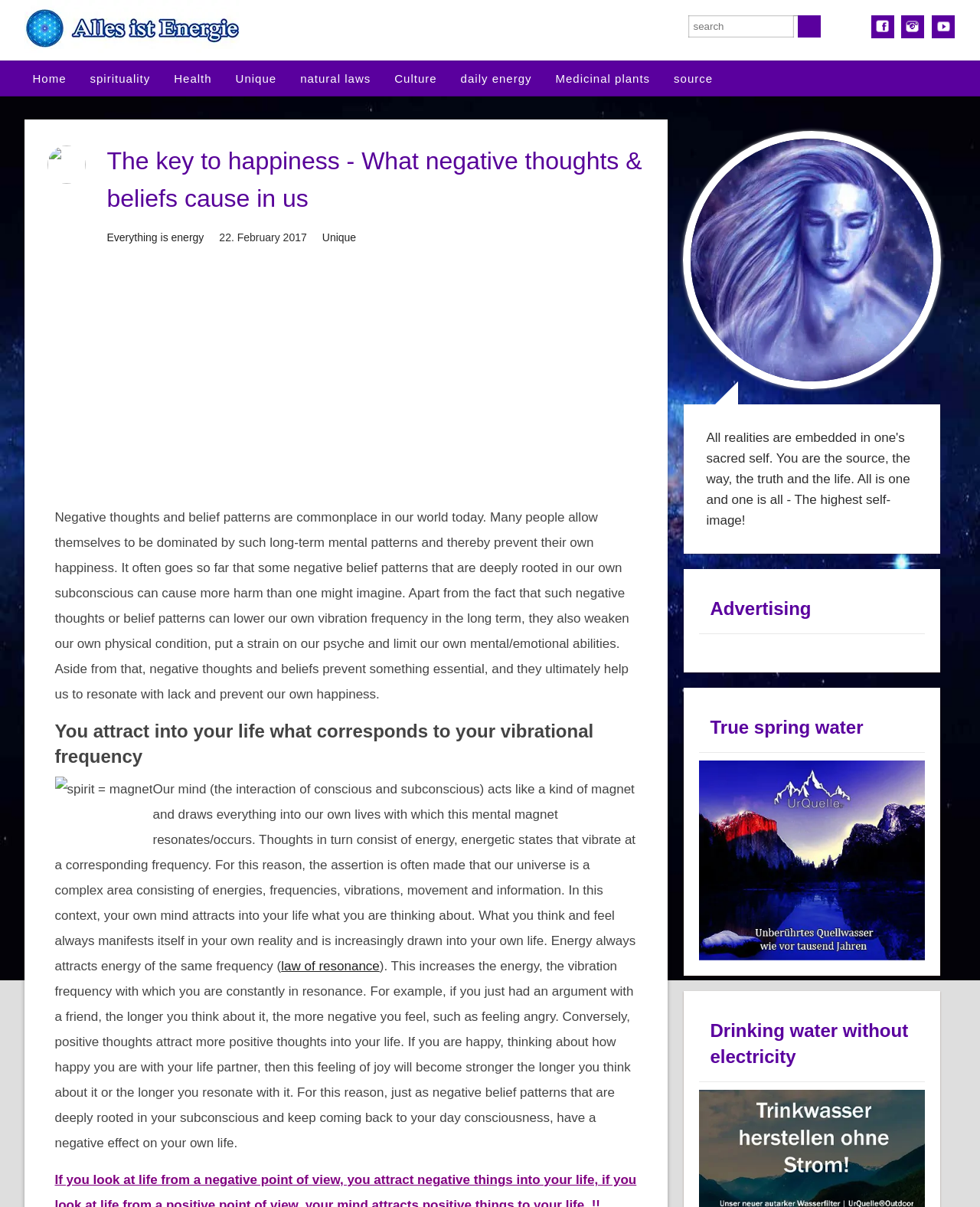Find the bounding box coordinates for the UI element whose description is: "parent_node: True spring water". The coordinates should be four float numbers between 0 and 1, in the format [left, top, right, bottom].

[0.713, 0.63, 0.943, 0.796]